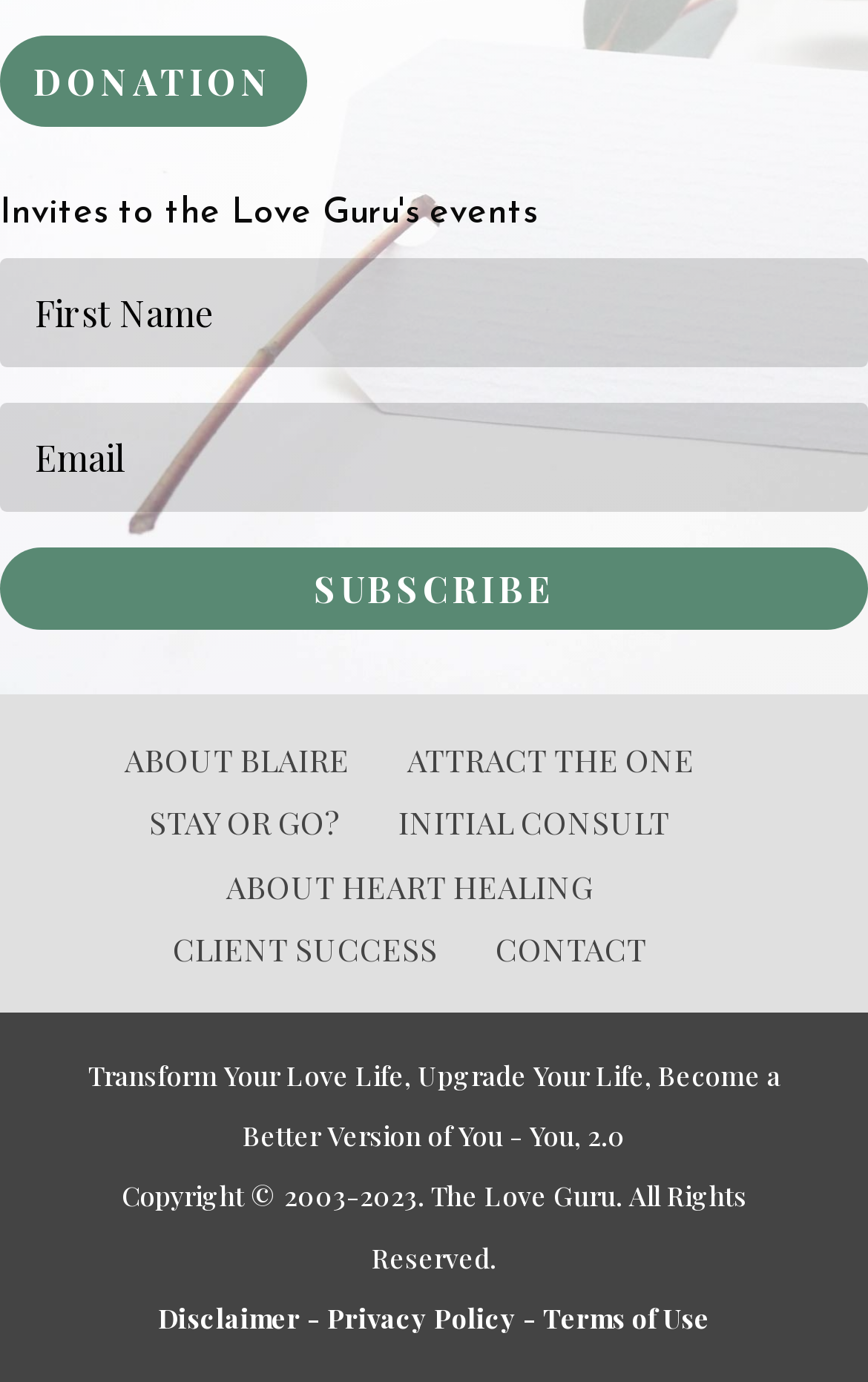Pinpoint the bounding box coordinates of the area that should be clicked to complete the following instruction: "Click on the 'SUBSCRIBE' link". The coordinates must be given as four float numbers between 0 and 1, i.e., [left, top, right, bottom].

[0.0, 0.397, 1.0, 0.456]